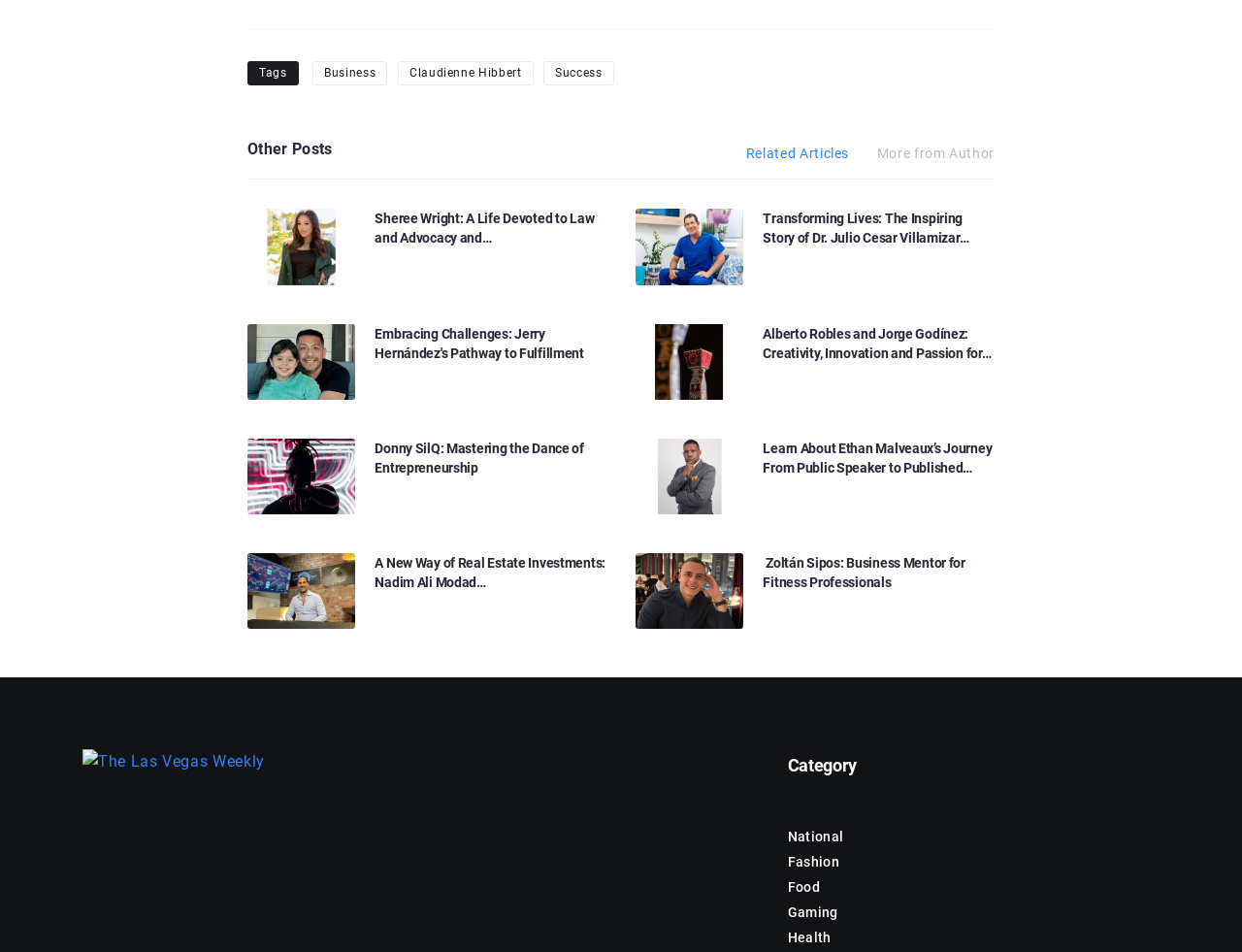Highlight the bounding box coordinates of the element that should be clicked to carry out the following instruction: "Read the article 'Sheree Wright: A Life Devoted to Law and Advocacy and Making Changes for Racial Justice'". The coordinates must be given as four float numbers ranging from 0 to 1, i.e., [left, top, right, bottom].

[0.302, 0.219, 0.488, 0.26]